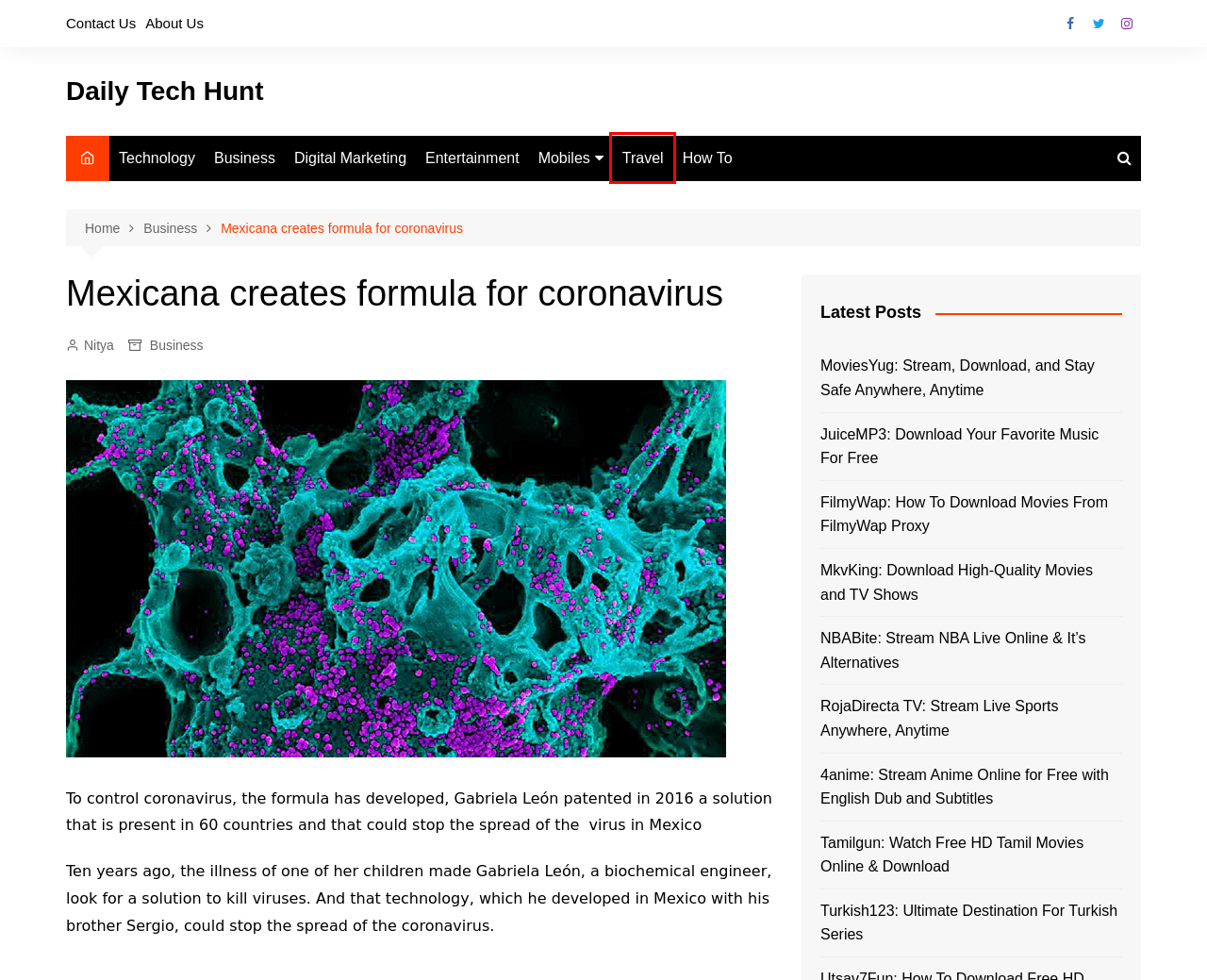You see a screenshot of a webpage with a red bounding box surrounding an element. Pick the webpage description that most accurately represents the new webpage after interacting with the element in the red bounding box. The options are:
A. Technology Archives - Daily Tech Hunt
B. Android Archives - Daily Tech Hunt
C. Turkish123: Ultimate Destination For Turkish Series
D. Tamilgun: Watch Free HD Tamil Movies Online & Download
E. Contact Us
F. Travel Archives - Daily Tech Hunt
G. FilmyWap: How To Download Movies From FilmyWap Proxy
H. How To Archives - Daily Tech Hunt

F